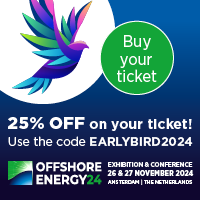Provide a brief response using a word or short phrase to this question:
What is the discount offered for early bird tickets?

25% off